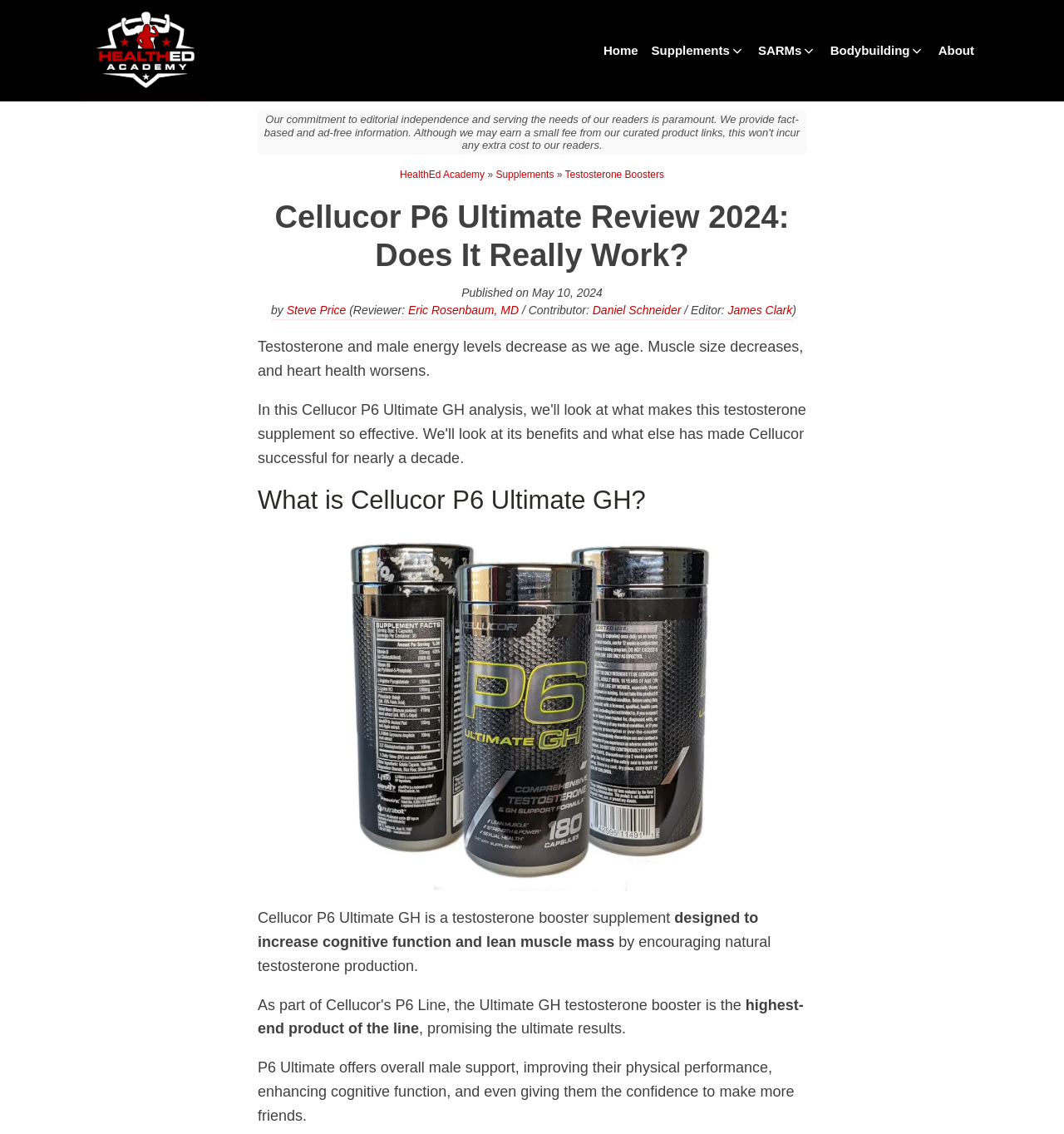From the image, can you give a detailed response to the question below:
What is the purpose of Cellucor P6 Ultimate GH?

The text 'Cellucor P6 Ultimate GH is a testosterone booster supplement designed to increase cognitive function and lean muscle mass by encouraging natural testosterone production.' indicates that the purpose of Cellucor P6 Ultimate GH is to boost testosterone.